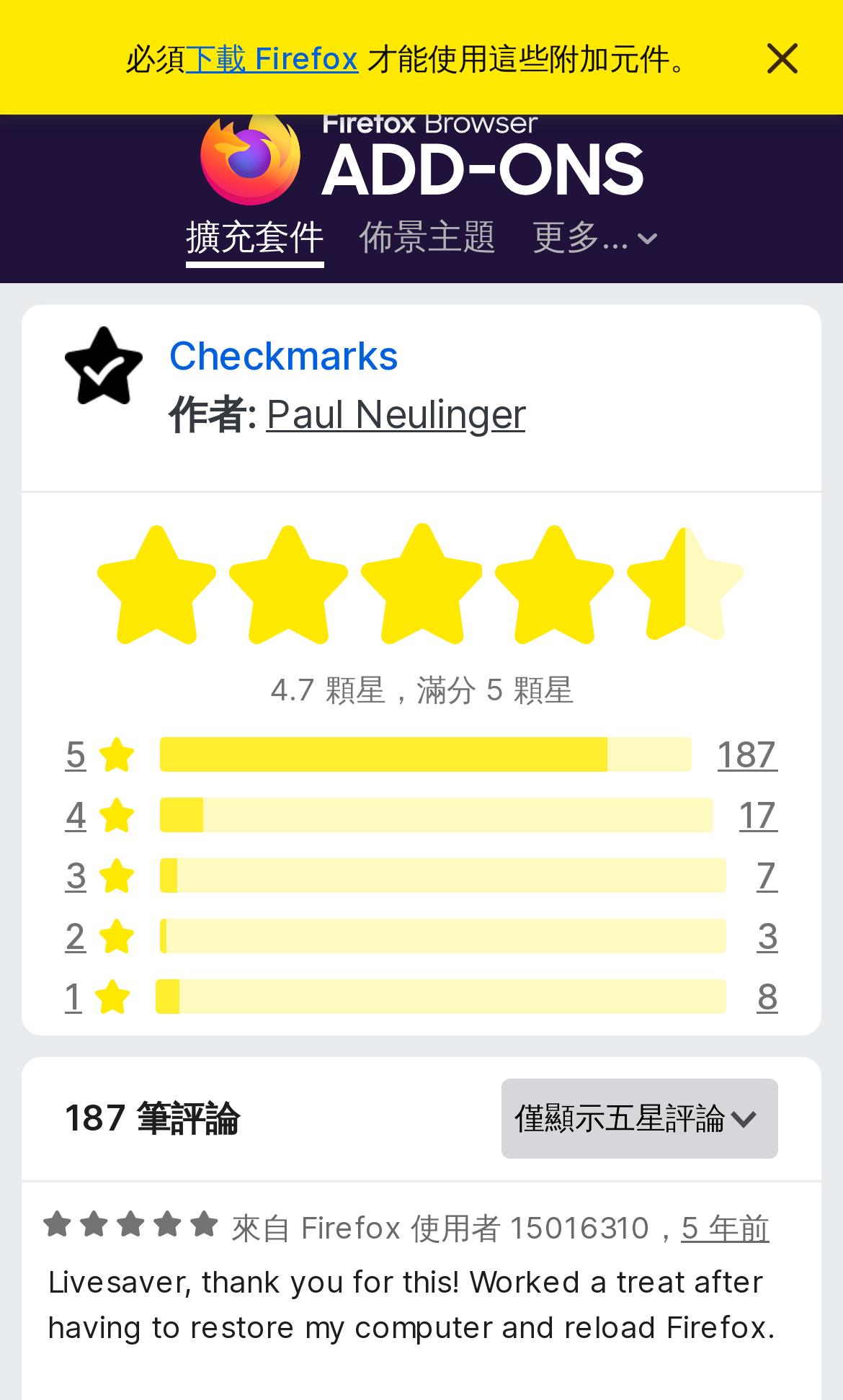Provide the bounding box coordinates of the UI element this sentence describes: "37".

[0.077, 0.613, 0.923, 0.638]